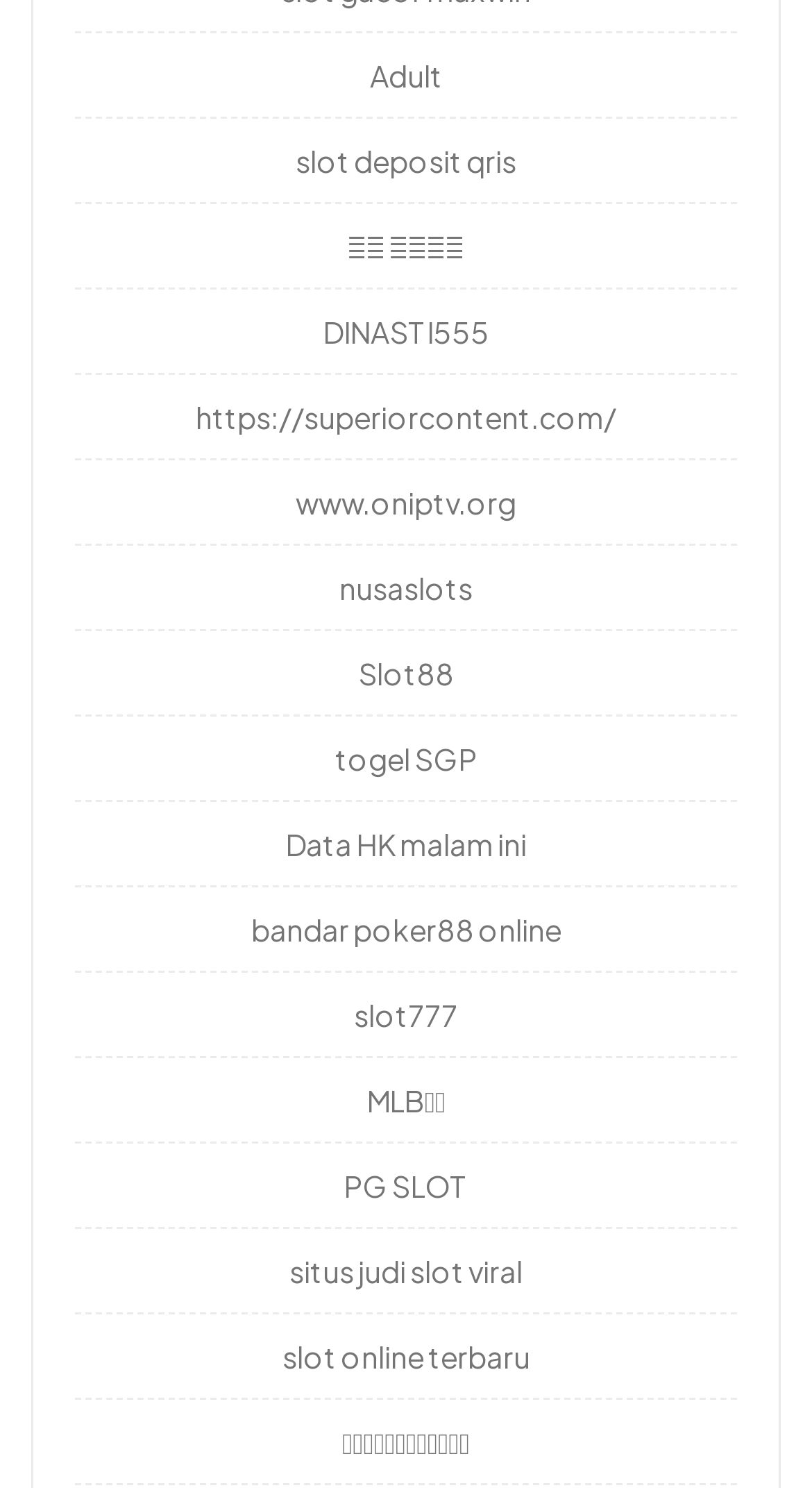Please reply with a single word or brief phrase to the question: 
How many links are on this webpage?

15